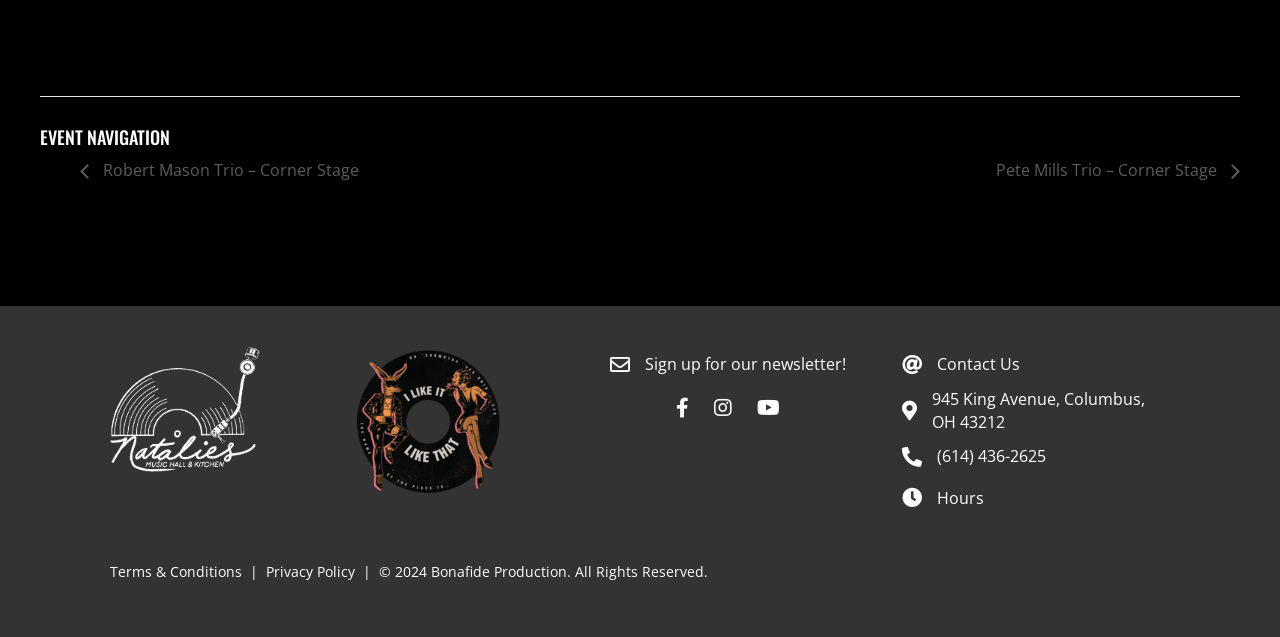Ascertain the bounding box coordinates for the UI element detailed here: "Privacy Policy". The coordinates should be provided as [left, top, right, bottom] with each value being a float between 0 and 1.

[0.208, 0.882, 0.277, 0.911]